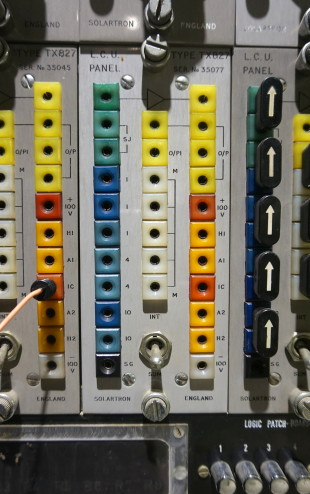What do the labels 'O/P' and 'I/P' stand for?
Look at the screenshot and provide an in-depth answer.

The labels positioned beside the connectors include designations such as 'O/P' (output) and 'I/P' (input), along with numerical identifiers, suggesting it operates within a complex electronic system.